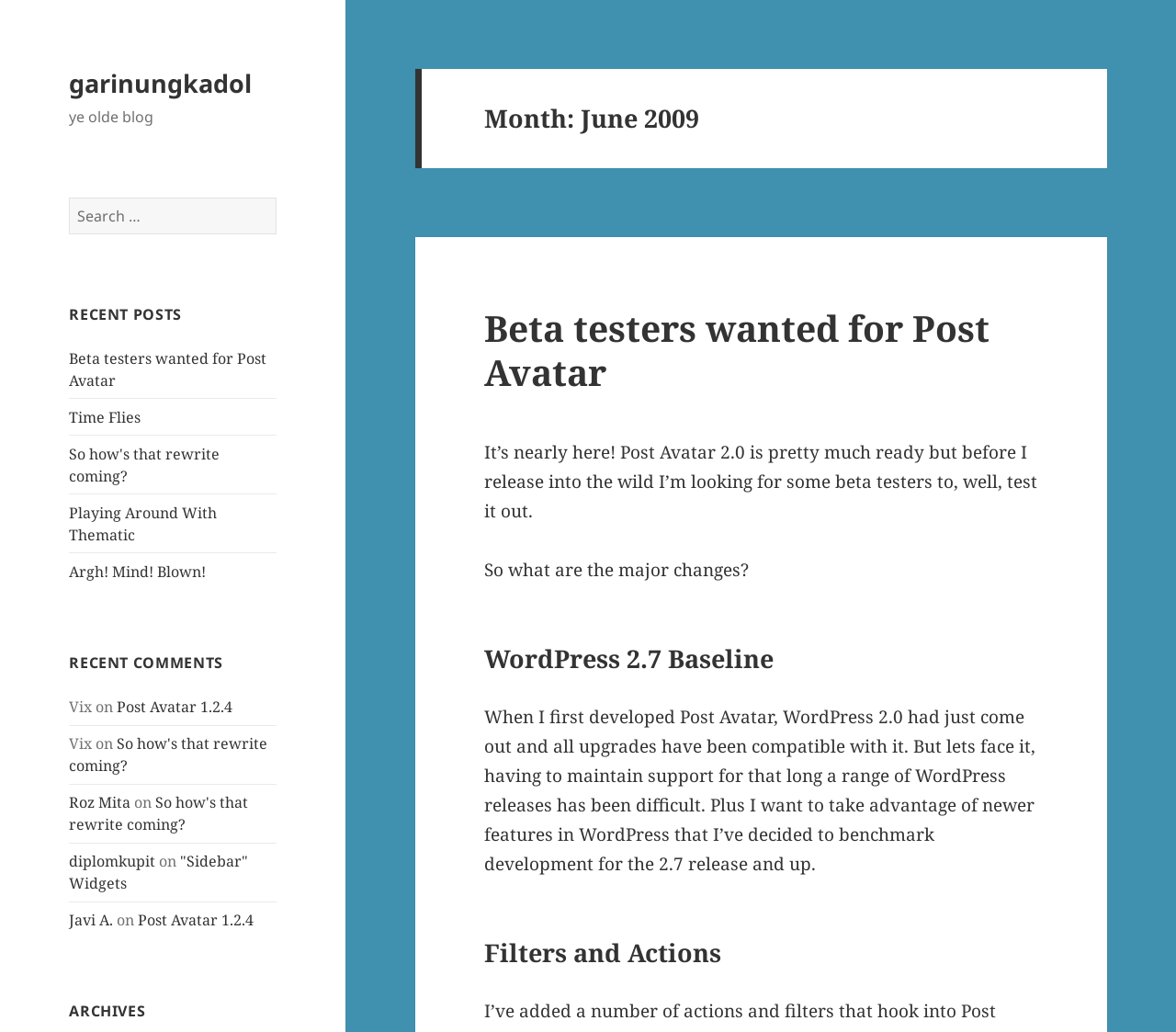Based on the element description: "diplomkupit", identify the bounding box coordinates for this UI element. The coordinates must be four float numbers between 0 and 1, listed as [left, top, right, bottom].

[0.059, 0.825, 0.132, 0.844]